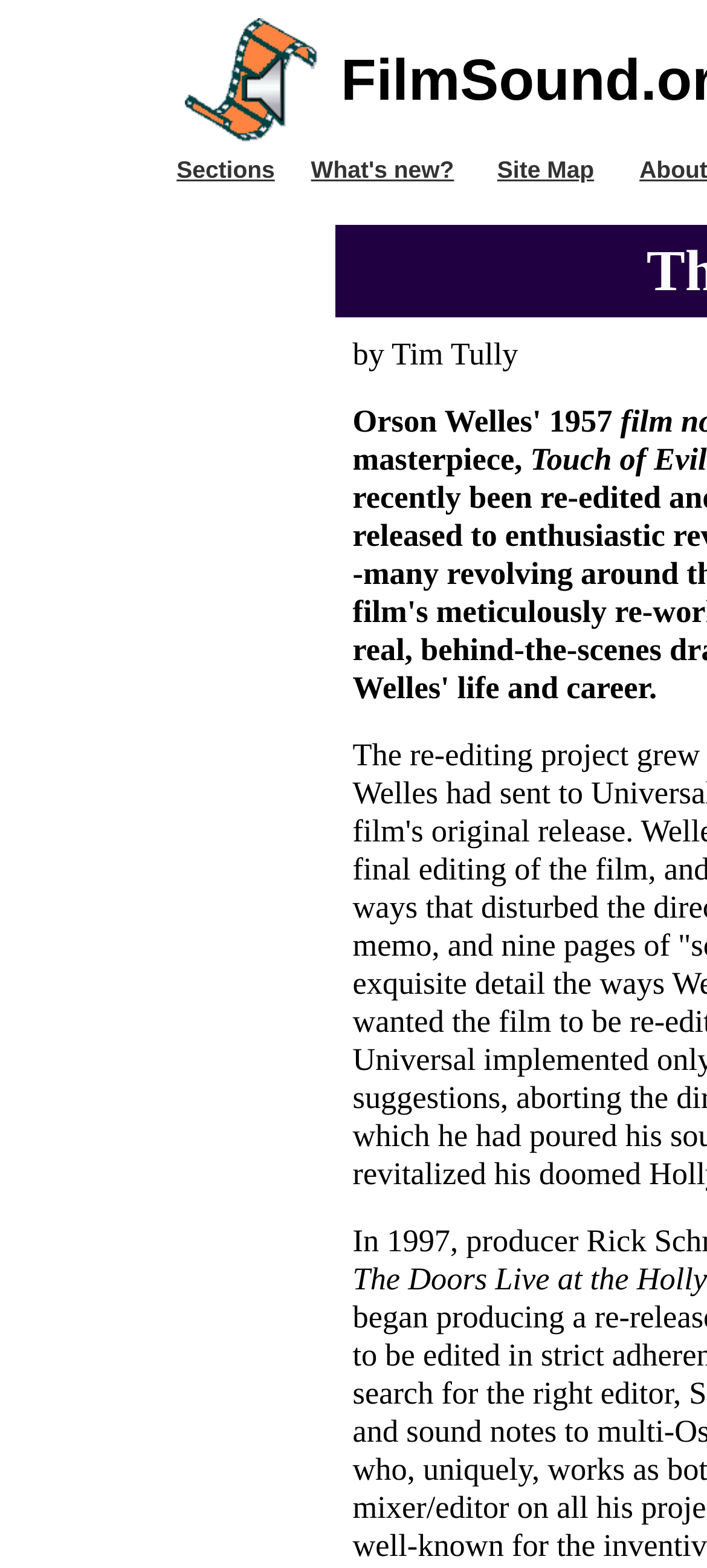How many links are there in the top section?
Refer to the image and respond with a one-word or short-phrase answer.

4